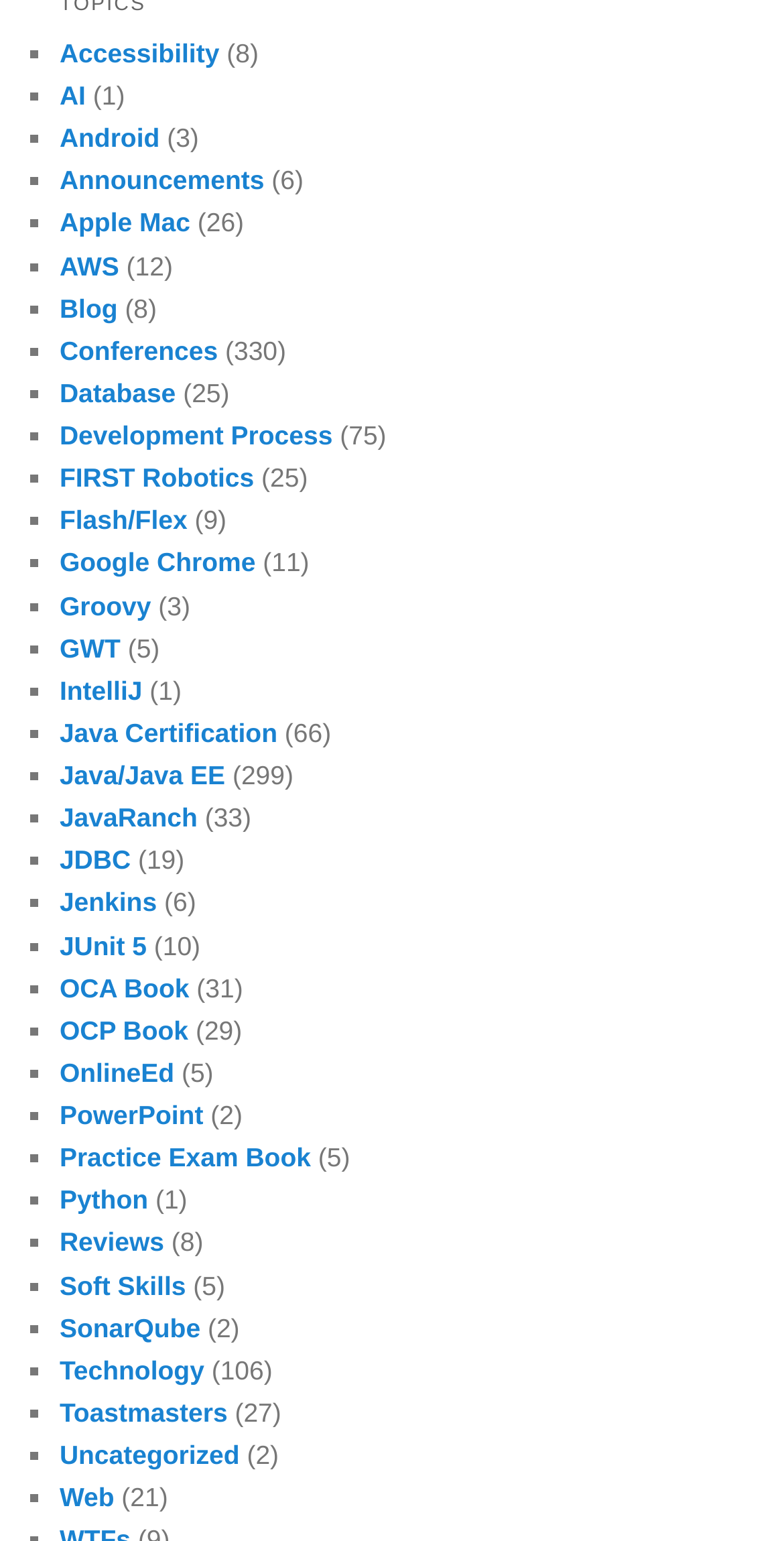Identify the bounding box coordinates of the region that should be clicked to execute the following instruction: "Go to Android page".

[0.076, 0.08, 0.204, 0.099]